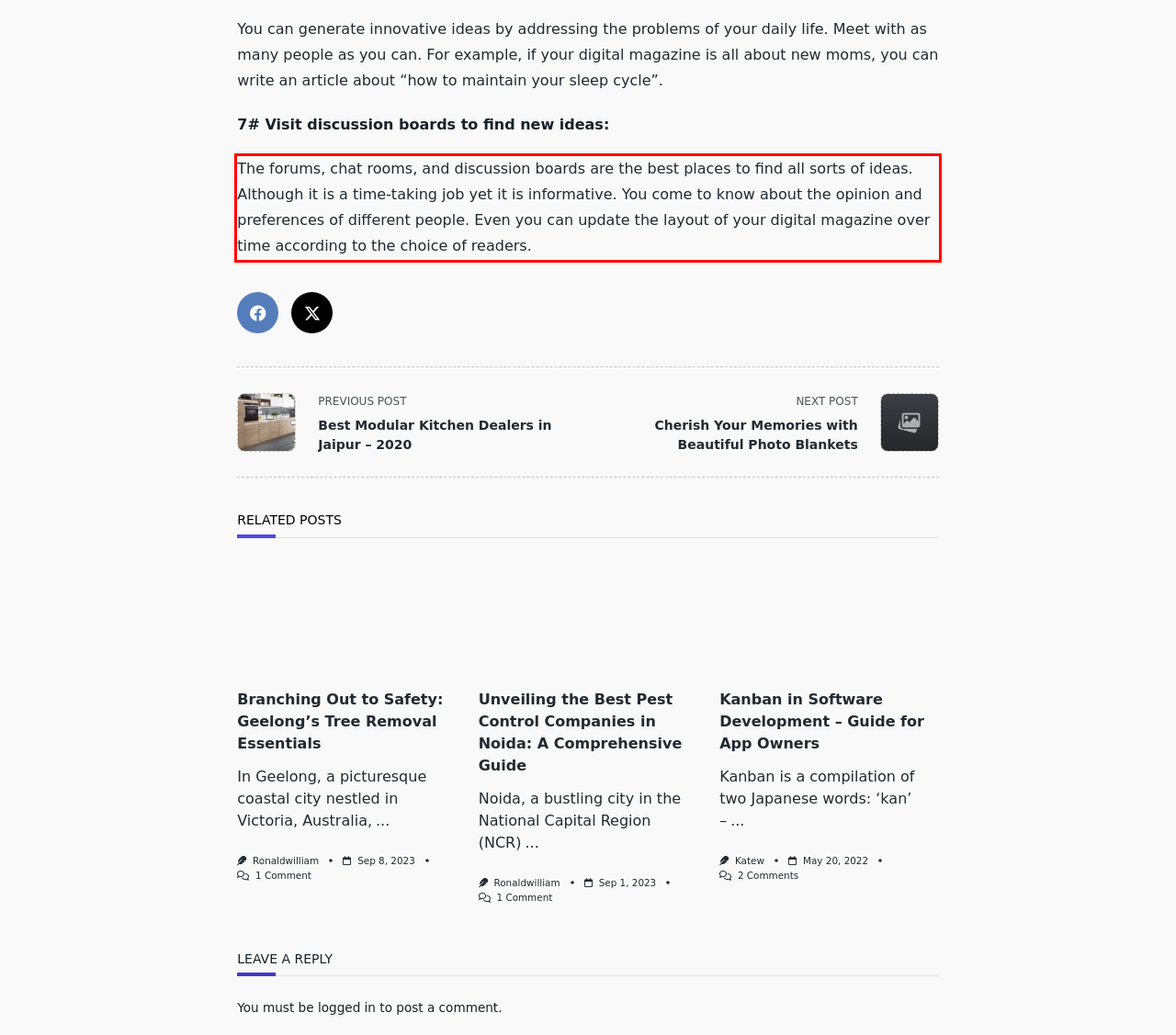You are given a screenshot showing a webpage with a red bounding box. Perform OCR to capture the text within the red bounding box.

The forums, chat rooms, and discussion boards are the best places to find all sorts of ideas. Although it is a time-taking job yet it is informative. You come to know about the opinion and preferences of different people. Even you can update the layout of your digital magazine over time according to the choice of readers.